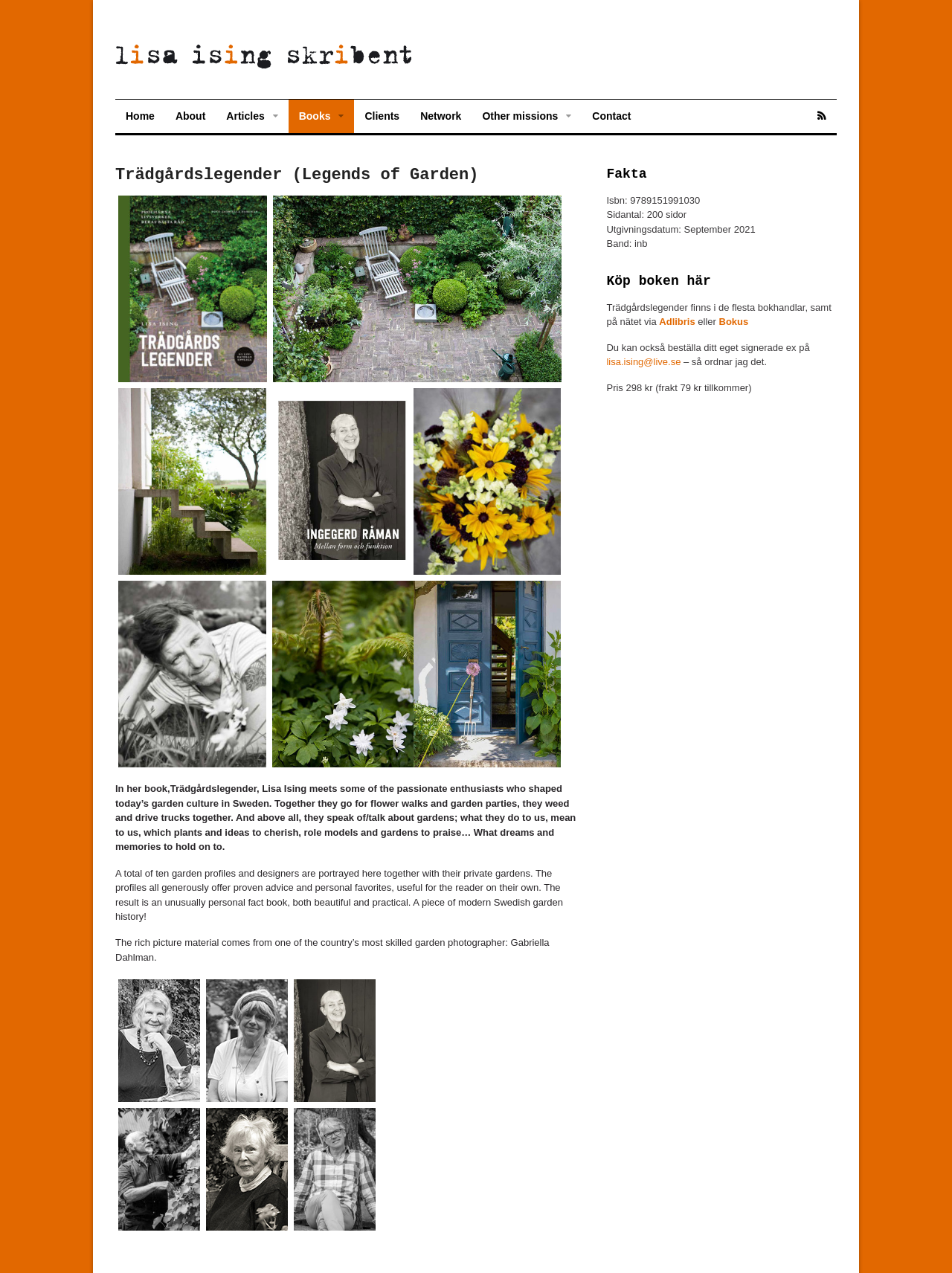Utilize the information from the image to answer the question in detail:
How many pages does the book have?

The answer can be found in the 'Fakta' section of the webpage, where it lists the book's details. The number of pages is listed as '200 sidor'.